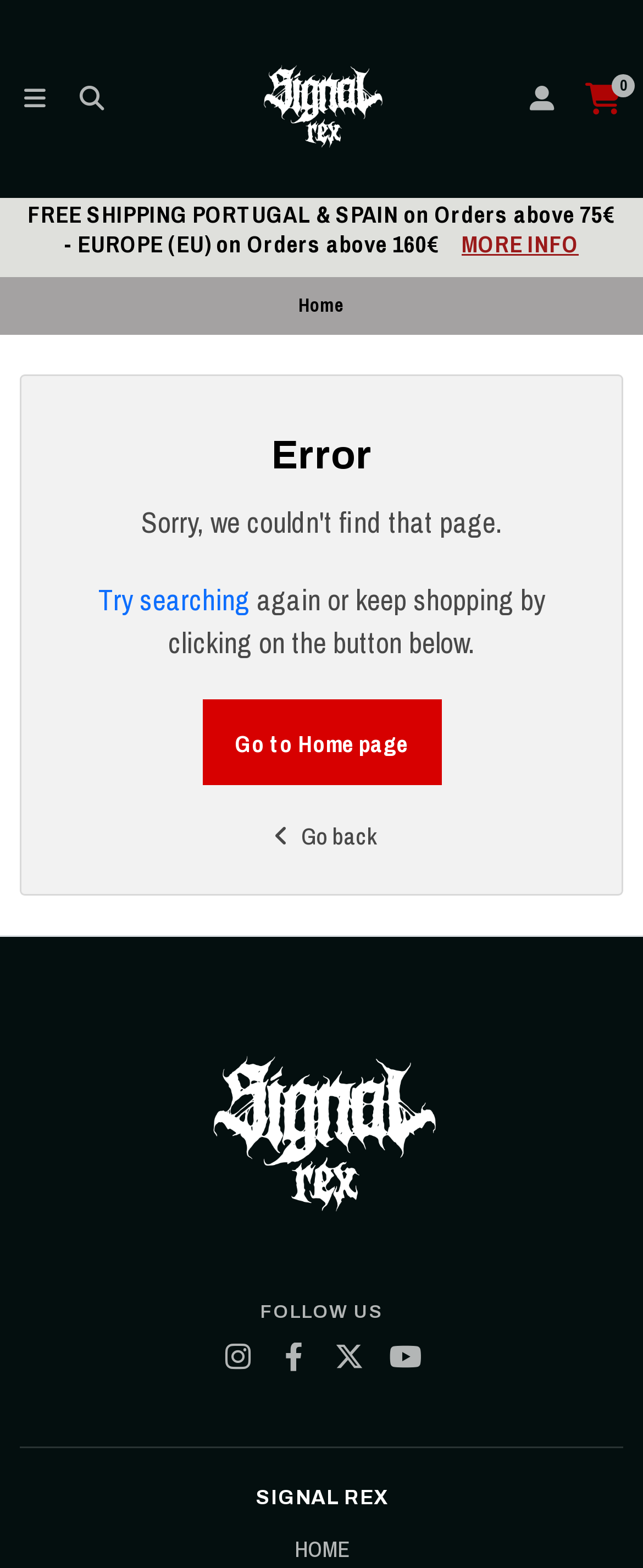Determine the bounding box for the UI element that matches this description: "Try searching".

[0.153, 0.37, 0.388, 0.394]